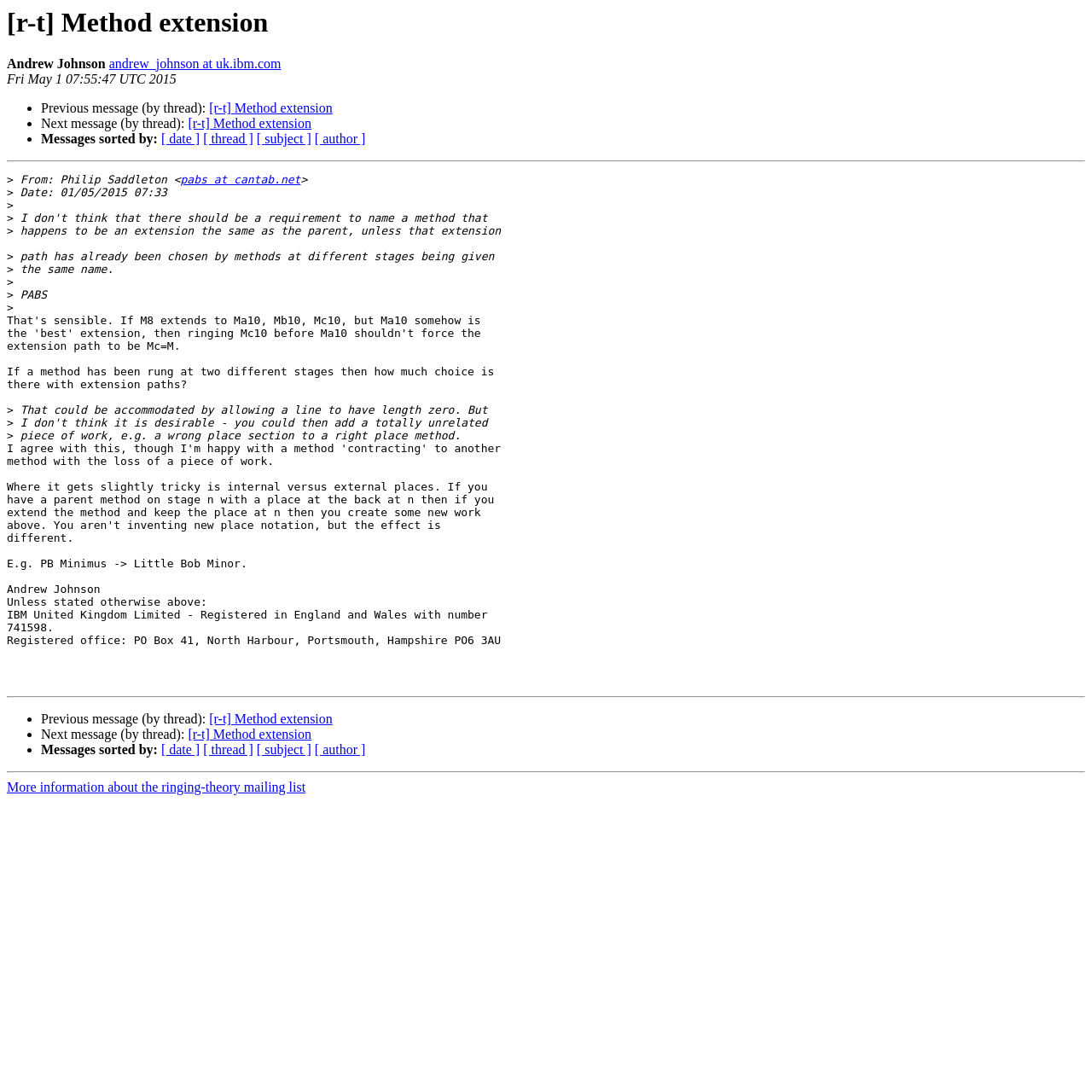Please identify and generate the text content of the webpage's main heading.

[r-t] Method extension